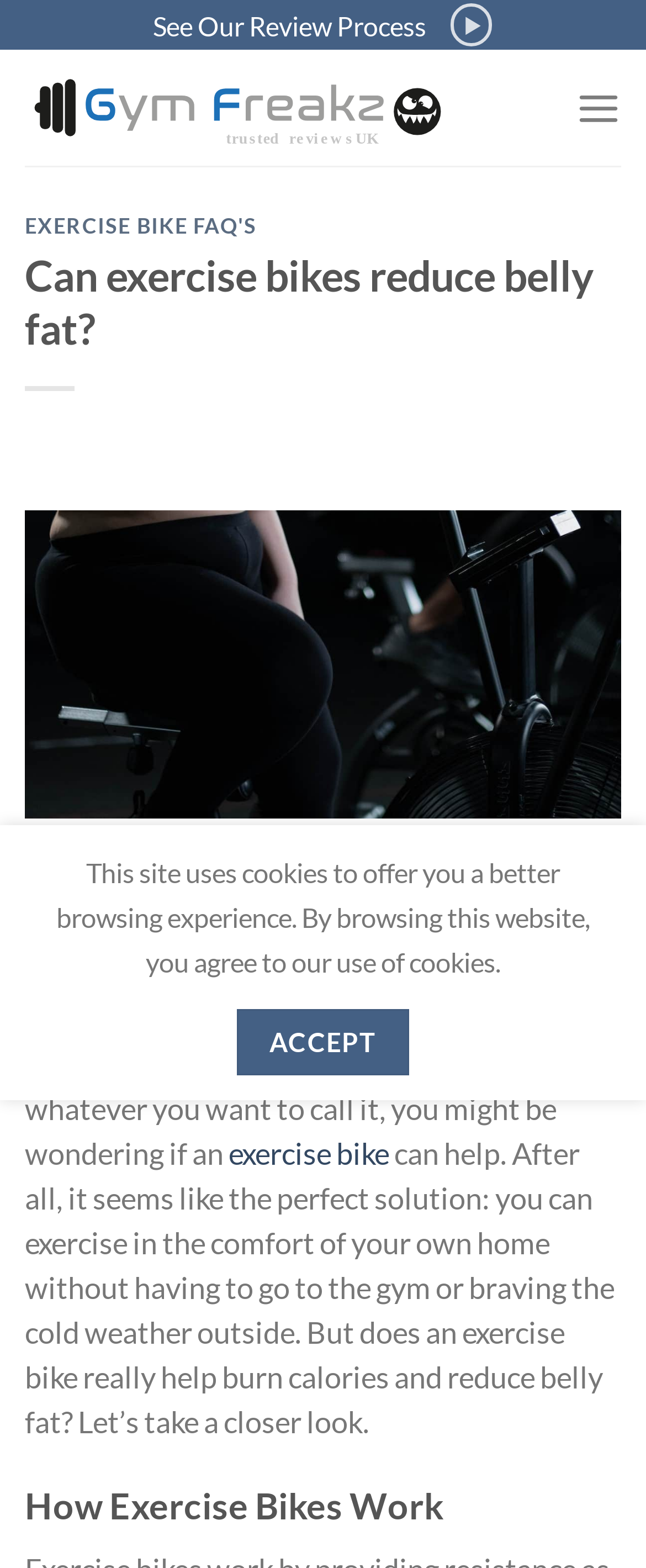Generate a comprehensive description of the webpage content.

The webpage is about exercising and burning belly fat using an exercise bike. At the top, there is a logo of "Gymfreakz" with a link to the main page. Next to it, there is a menu button labeled "Menu" that expands to reveal a list of options. Below the logo, there is a header section with two headings: "EXERCISE BIKE FAQ'S" and "Can exercise bikes reduce belly fat?".

On the left side of the page, there is a figure with an image of an exercise bike, and below it, there is a table of contents with a "show" button. The main content of the page starts with a paragraph of text that discusses the benefits of using an exercise bike to burn belly fat, followed by a link to the phrase "exercise bike". The text continues to explain how exercise bikes can help burn calories and reduce belly fat.

Further down the page, there is a heading "How Exercise Bikes Work" that marks the start of a new section. At the very bottom of the page, there is a notice about the site using cookies, with an "ACCEPT" button to agree to the terms.

There are several links and buttons scattered throughout the page, including a "See Our Review Process" link at the top, and a "show" button in the table of contents. The overall layout is organized, with clear headings and concise text.